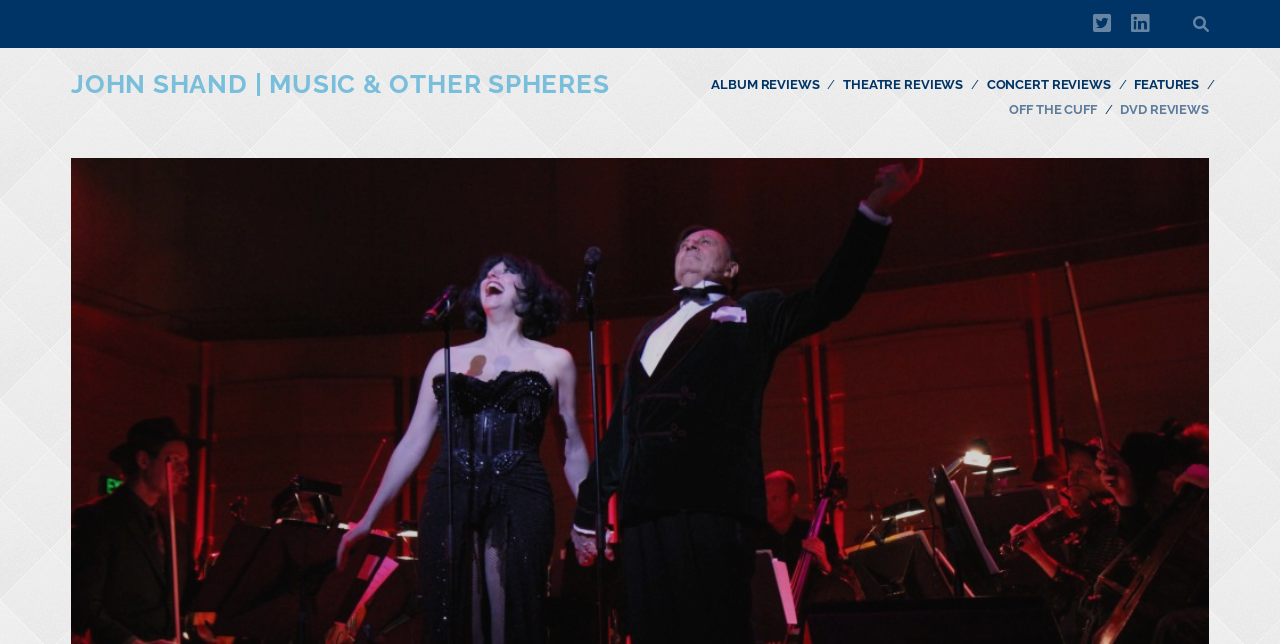Kindly respond to the following question with a single word or a brief phrase: 
What is the name of the event or performance?

Barry Humphries’ Weimar Cabaret